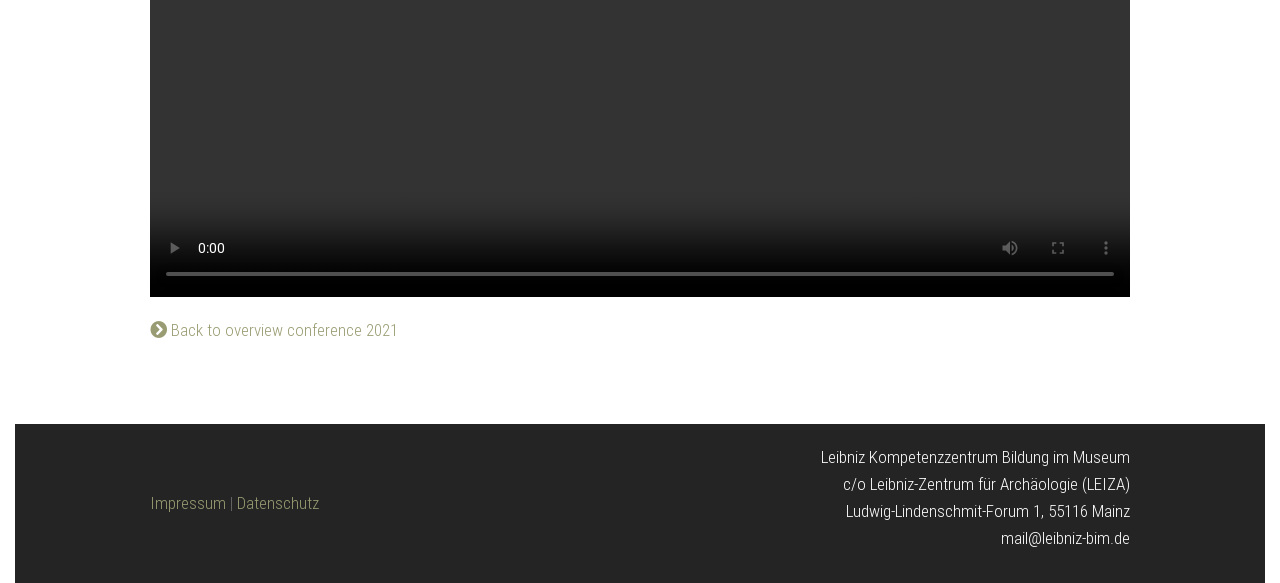Calculate the bounding box coordinates of the UI element given the description: "Back to overview conference 2021".

[0.117, 0.548, 0.311, 0.583]